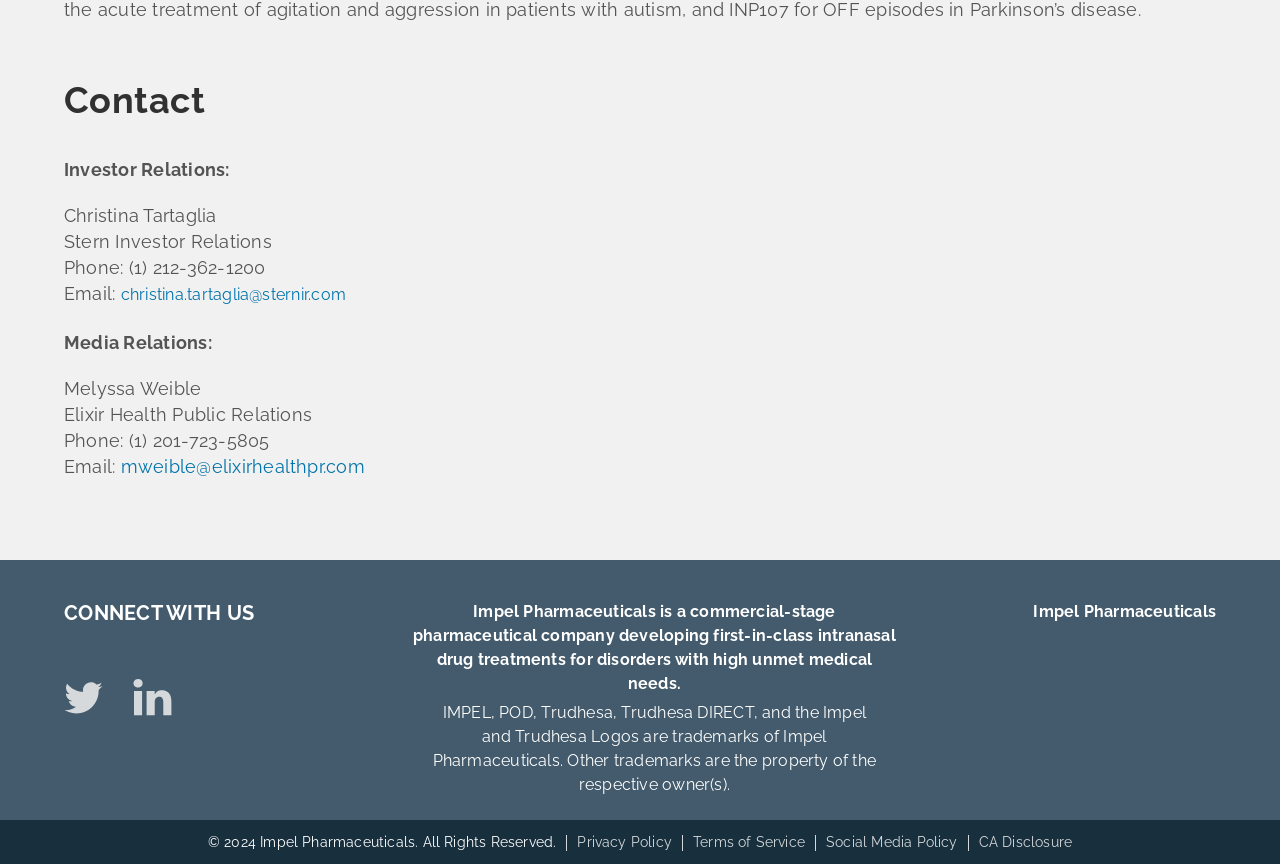Please identify the coordinates of the bounding box for the clickable region that will accomplish this instruction: "Contact Media Relations".

[0.05, 0.384, 0.166, 0.408]